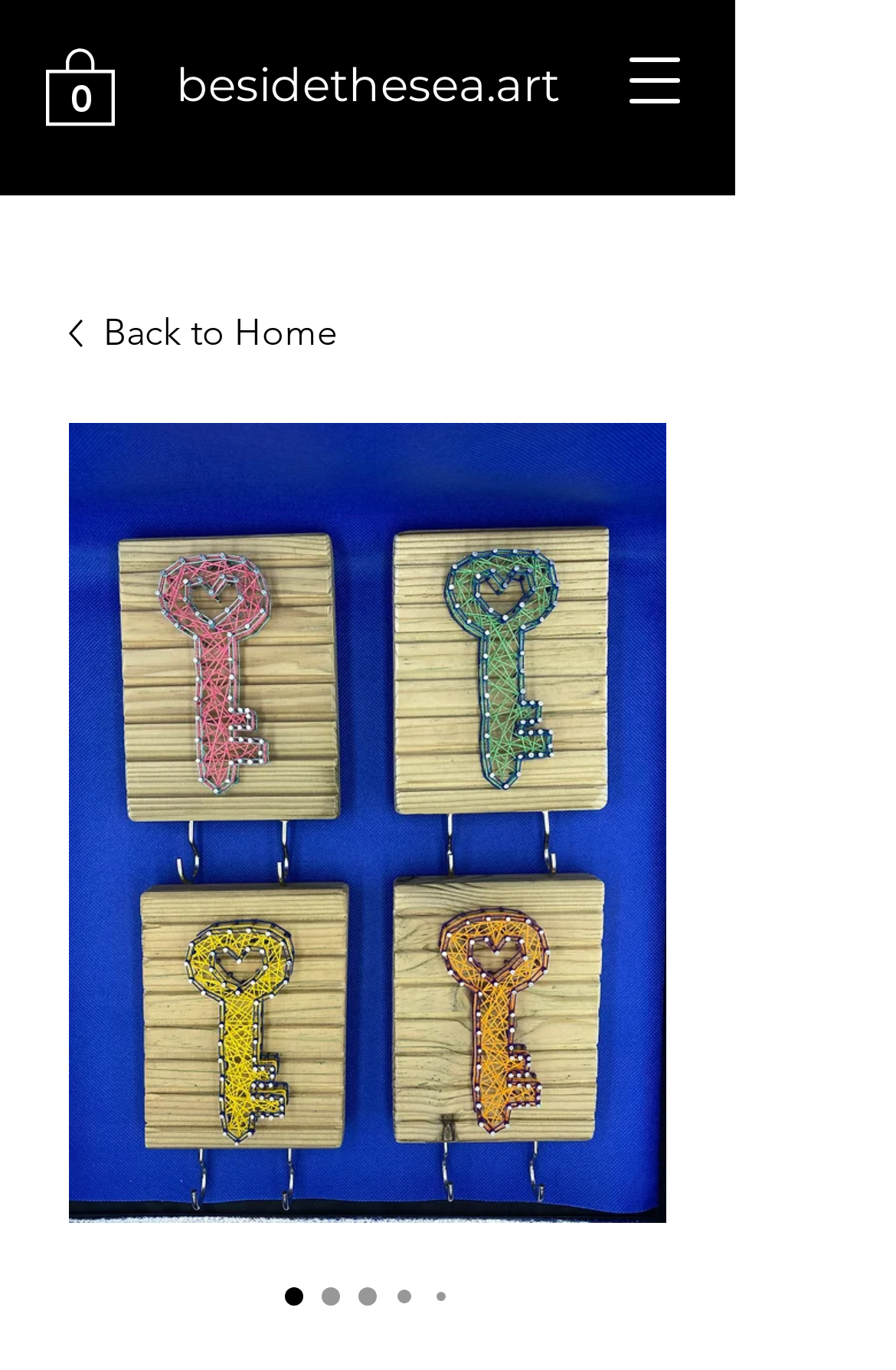Respond to the question with just a single word or phrase: 
How many radio buttons are there?

5